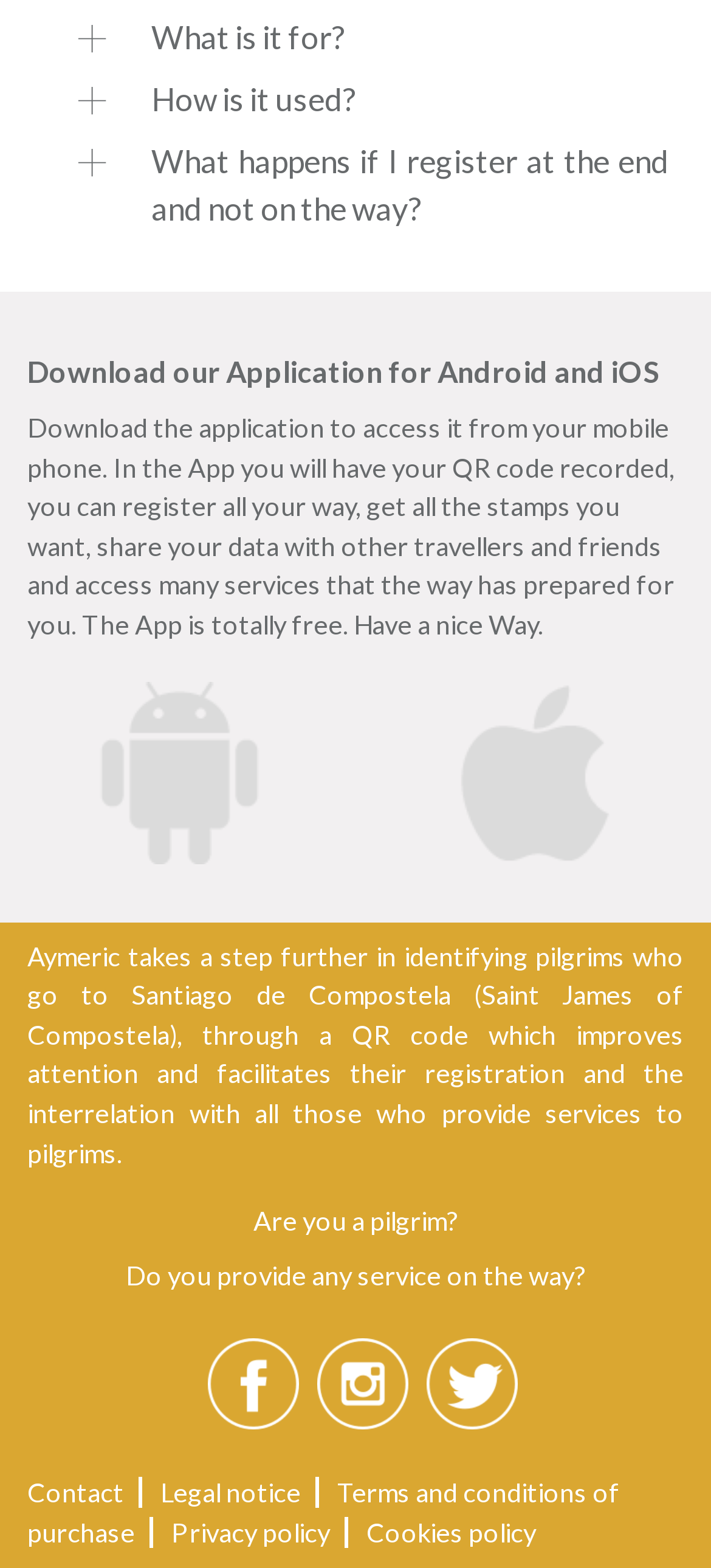What social media platforms are linked?
Refer to the image and provide a detailed answer to the question.

The webpage has links to three social media platforms: Facebook, Instagram, and Twitter, as indicated by the presence of their logos at the bottom of the page.